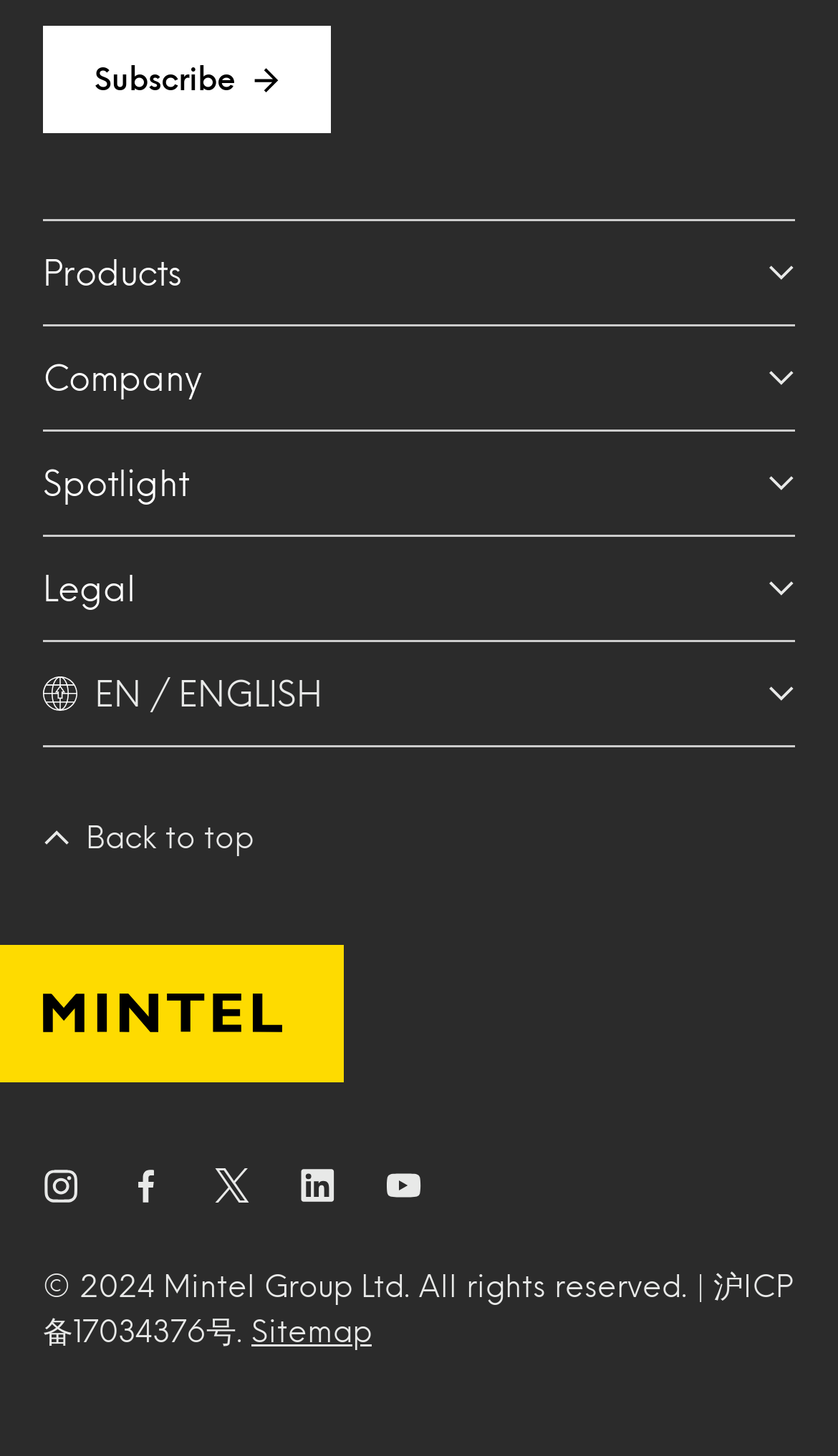Ascertain the bounding box coordinates for the UI element detailed here: "title="Facebook"". The coordinates should be provided as [left, top, right, bottom] with each value being a float between 0 and 1.

[0.154, 0.803, 0.195, 0.826]